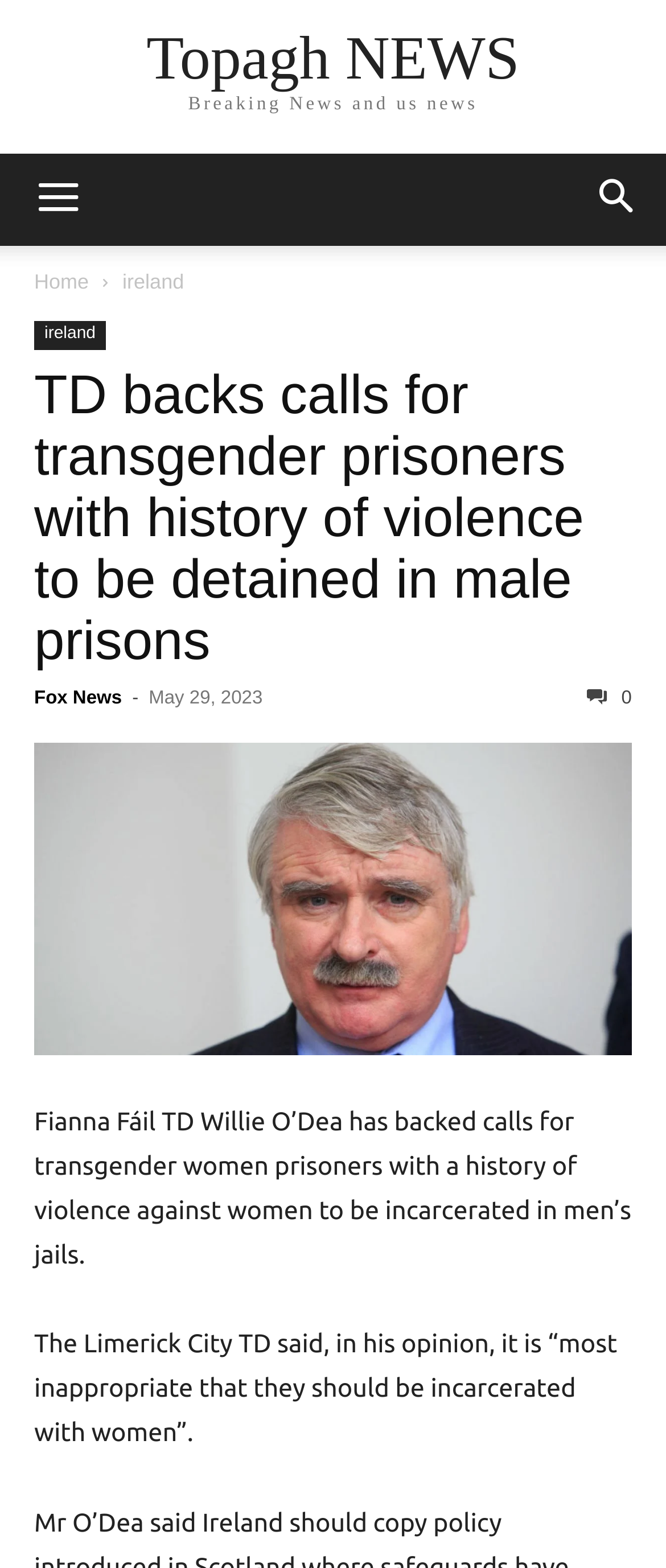What is the opinion of Willie O’Dea on incarcerating transgender women prisoners?
Can you give a detailed and elaborate answer to the question?

According to the article, Willie O’Dea said that it is 'most inappropriate that they should be incarcerated with women', indicating his opinion on the matter.